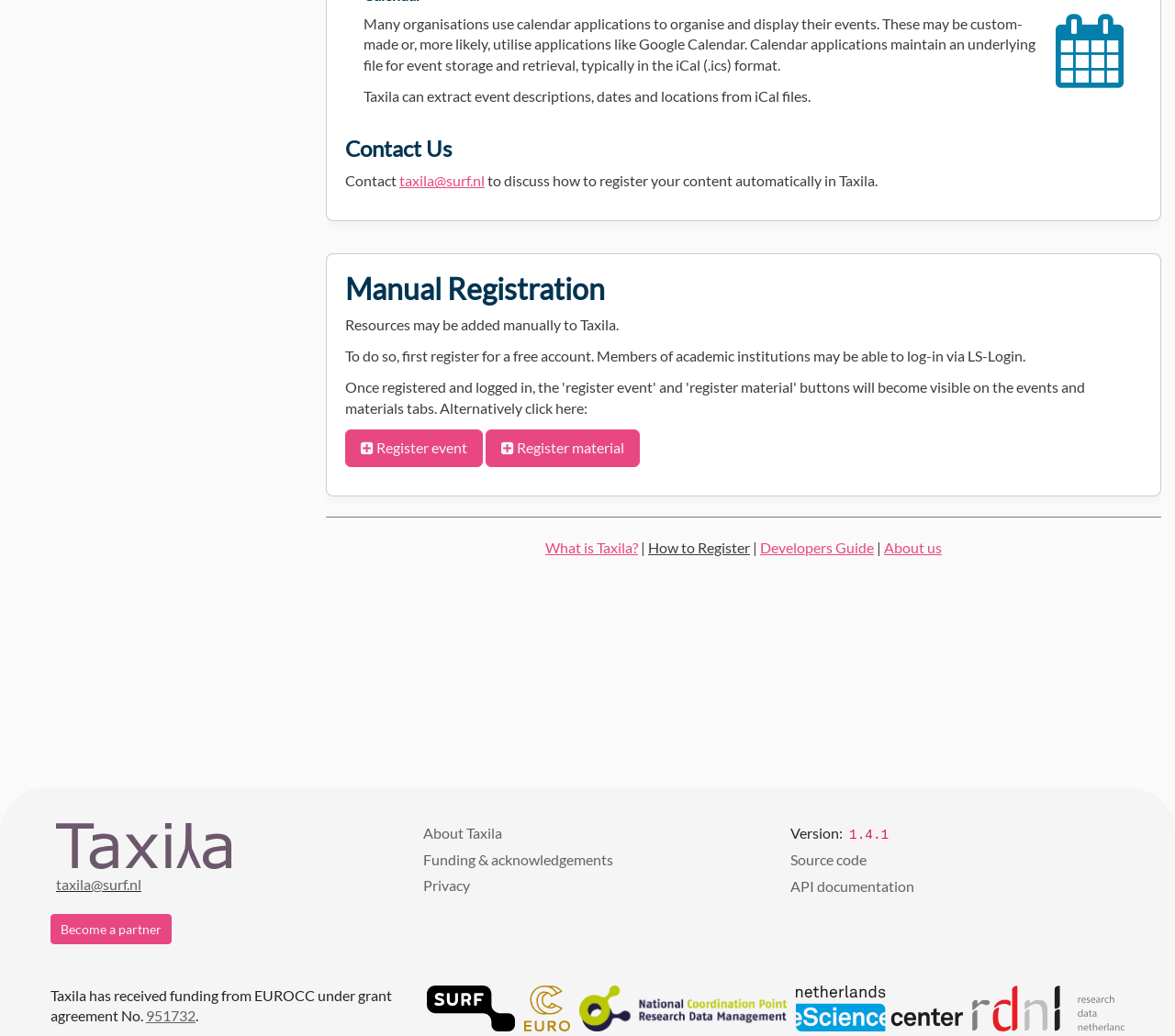Use one word or a short phrase to answer the question provided: 
What is the funding source of Taxila?

EUROCC